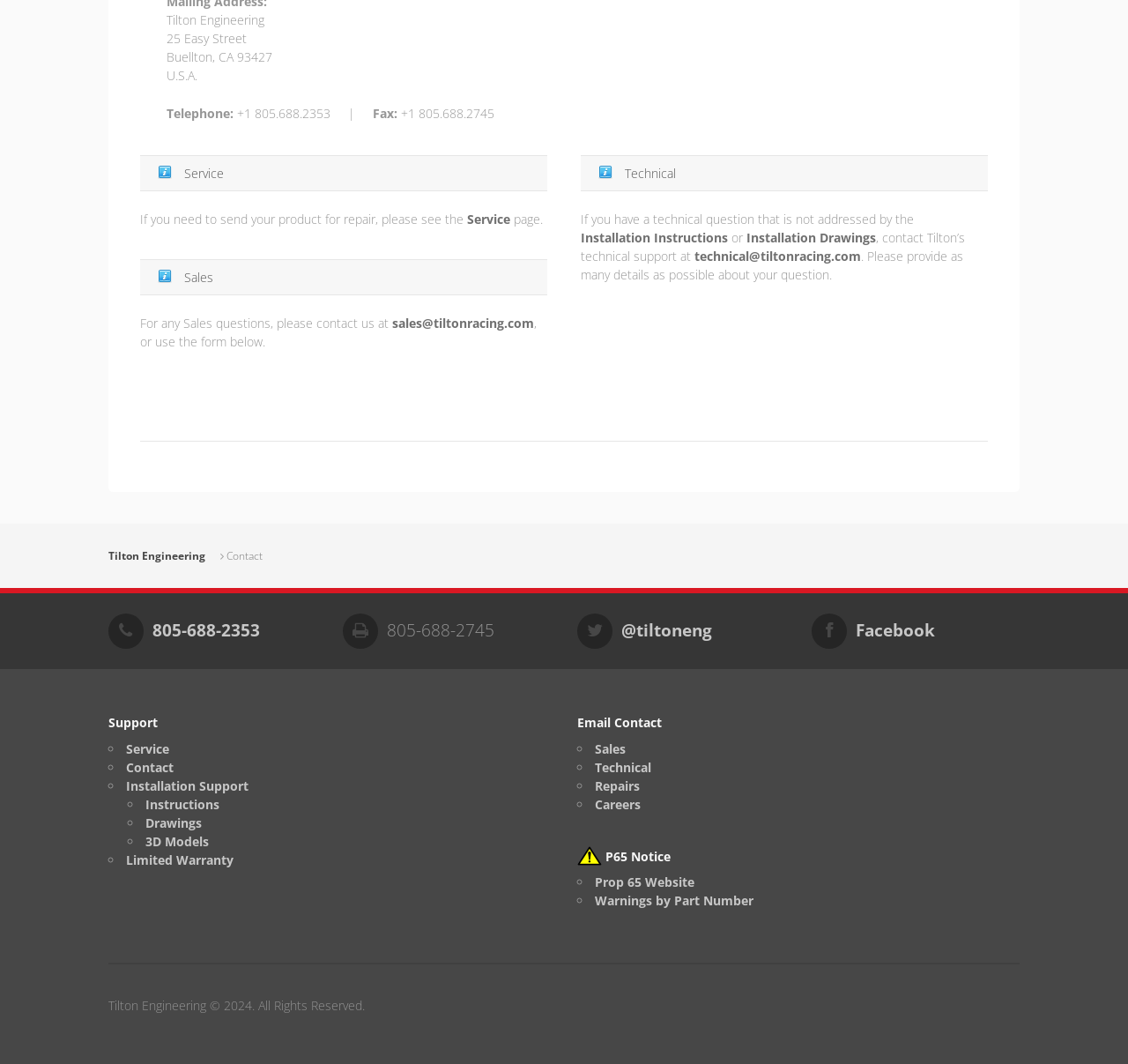Provide the bounding box coordinates for the UI element that is described as: "Warnings by Part Number".

[0.527, 0.839, 0.668, 0.854]